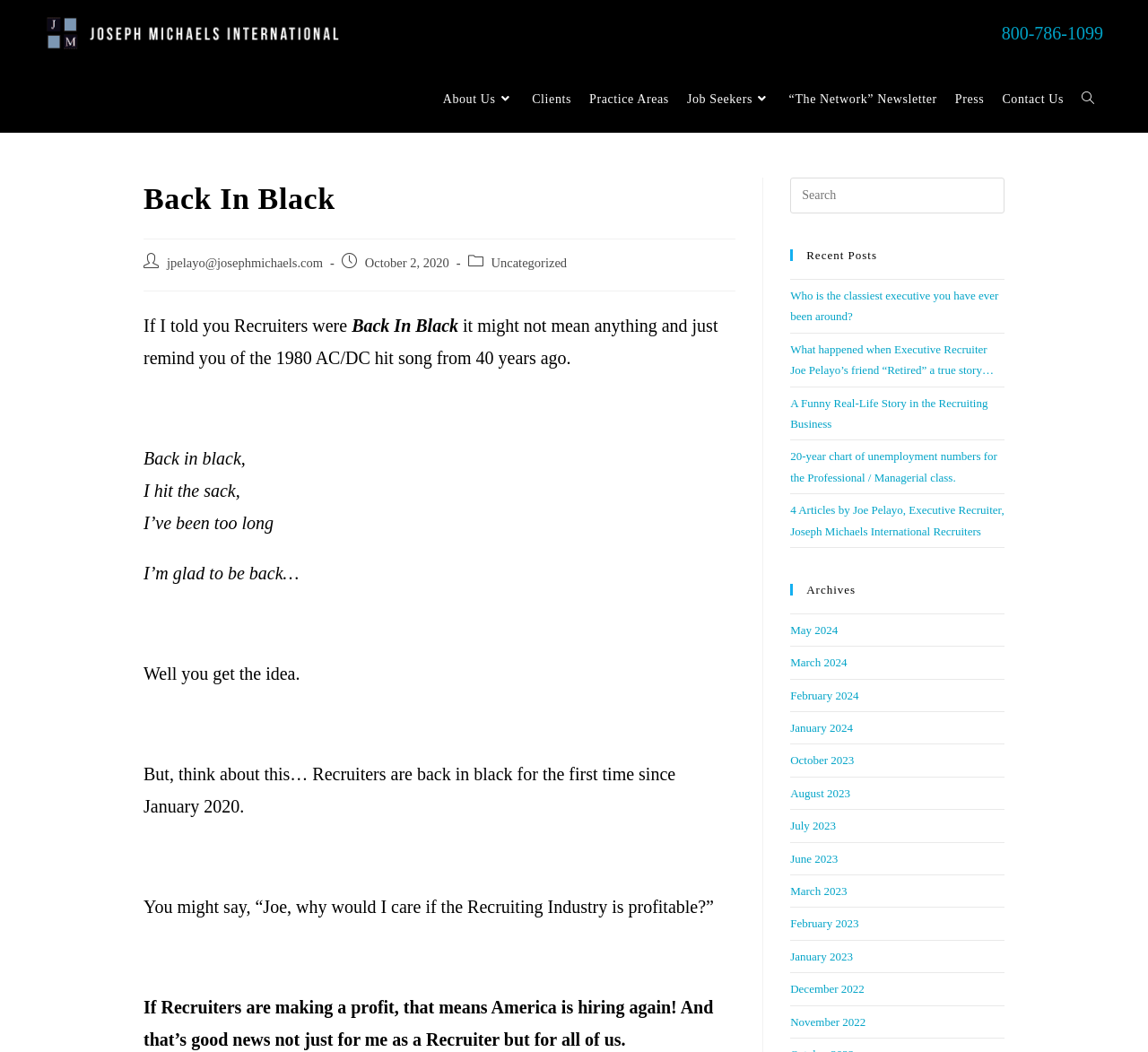What is the name of the company?
Refer to the screenshot and deliver a thorough answer to the question presented.

I found the answer by looking at the top-left corner of the webpage, where there is a link with the text 'Joseph Michaels International'. This link is likely the company name.